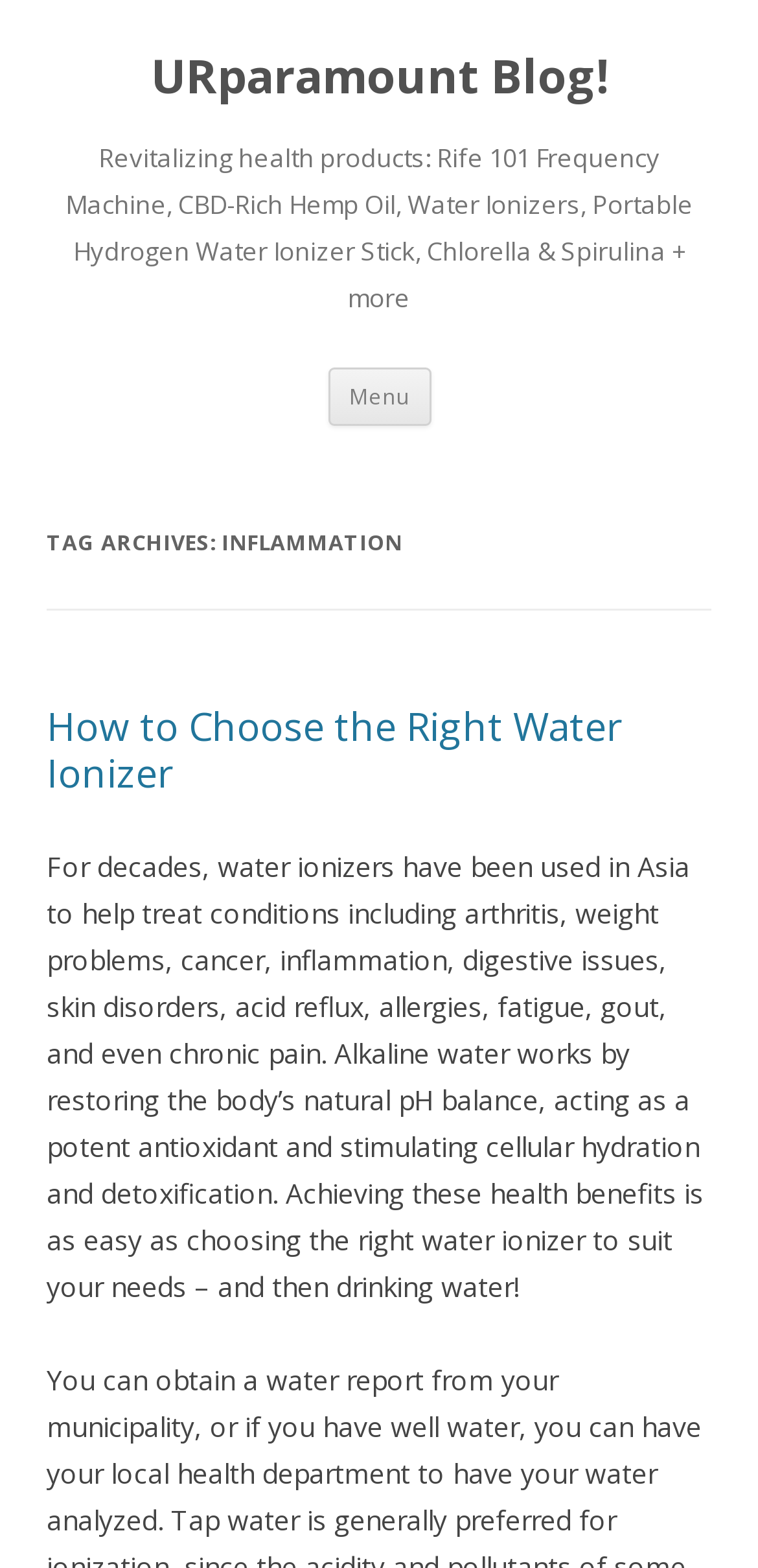Locate the bounding box coordinates of the UI element described by: "Menu". The bounding box coordinates should consist of four float numbers between 0 and 1, i.e., [left, top, right, bottom].

[0.432, 0.234, 0.568, 0.271]